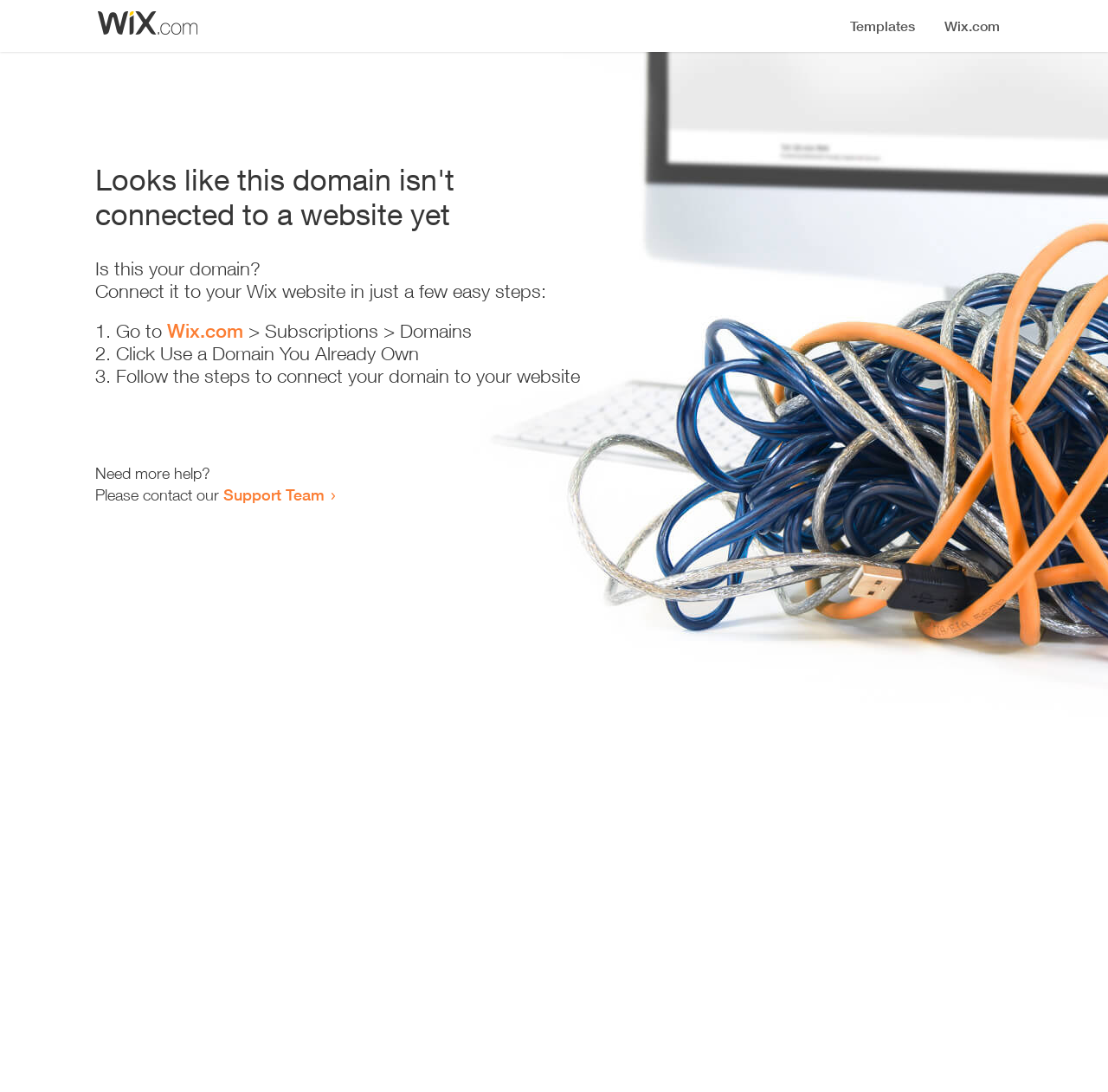Give a comprehensive overview of the webpage, including key elements.

The webpage appears to be an error page, indicating that a domain is not connected to a website yet. At the top, there is a small image, likely a logo or icon. Below the image, a prominent heading reads "Looks like this domain isn't connected to a website yet". 

Underneath the heading, there is a series of instructions to connect the domain to a Wix website. The instructions are presented in a step-by-step format, with three numbered list items. The first step is to go to Wix.com, followed by navigating to the Subscriptions and Domains section. The second step is to click "Use a Domain You Already Own", and the third step is to follow the instructions to connect the domain to the website.

Below the instructions, there is a message asking if the user needs more help, followed by an invitation to contact the Support Team via a link. The overall layout is simple and easy to follow, with clear headings and concise text guiding the user through the process of connecting their domain to a website.